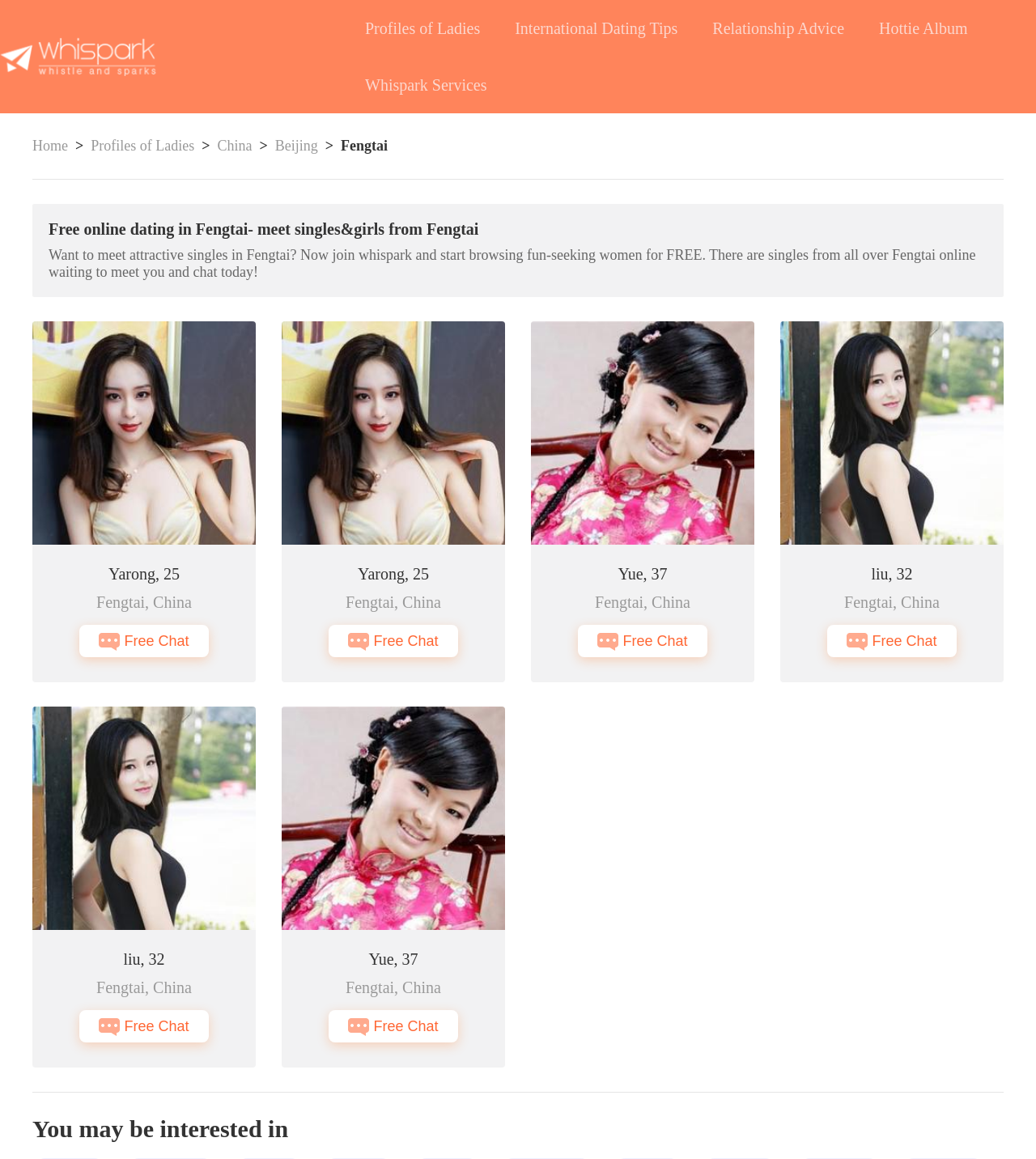Given the description of the UI element: "input value="Phone" name="Phone" value="Phone"", predict the bounding box coordinates in the form of [left, top, right, bottom], with each value being a float between 0 and 1.

None